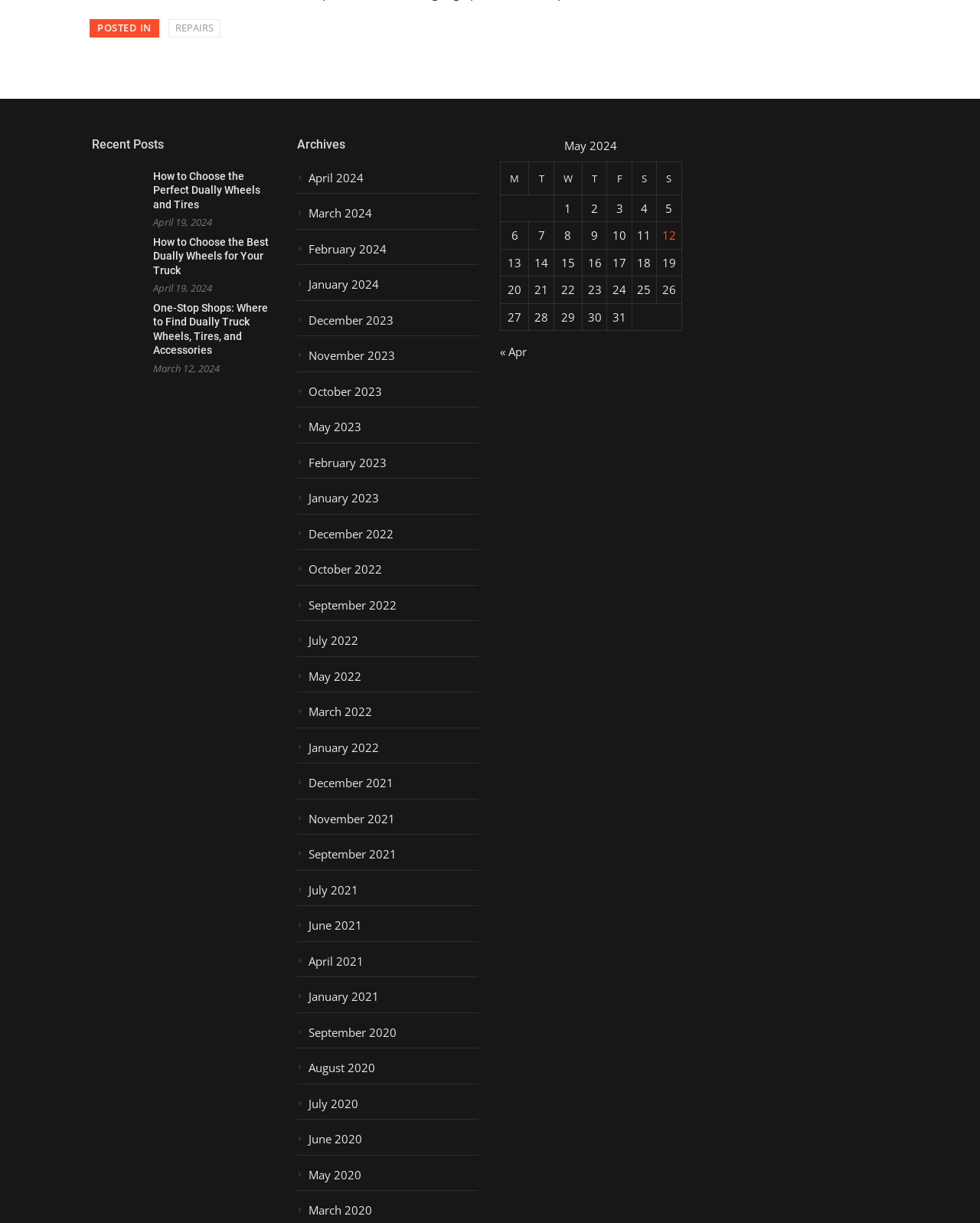What is the category of the post 'How to Choose the Perfect Dually Wheels and Tires'?
Using the information from the image, provide a comprehensive answer to the question.

I found the post 'How to Choose the Perfect Dually Wheels and Tires' under the category 'REPAIRS' which is a link in the footer section of the webpage.